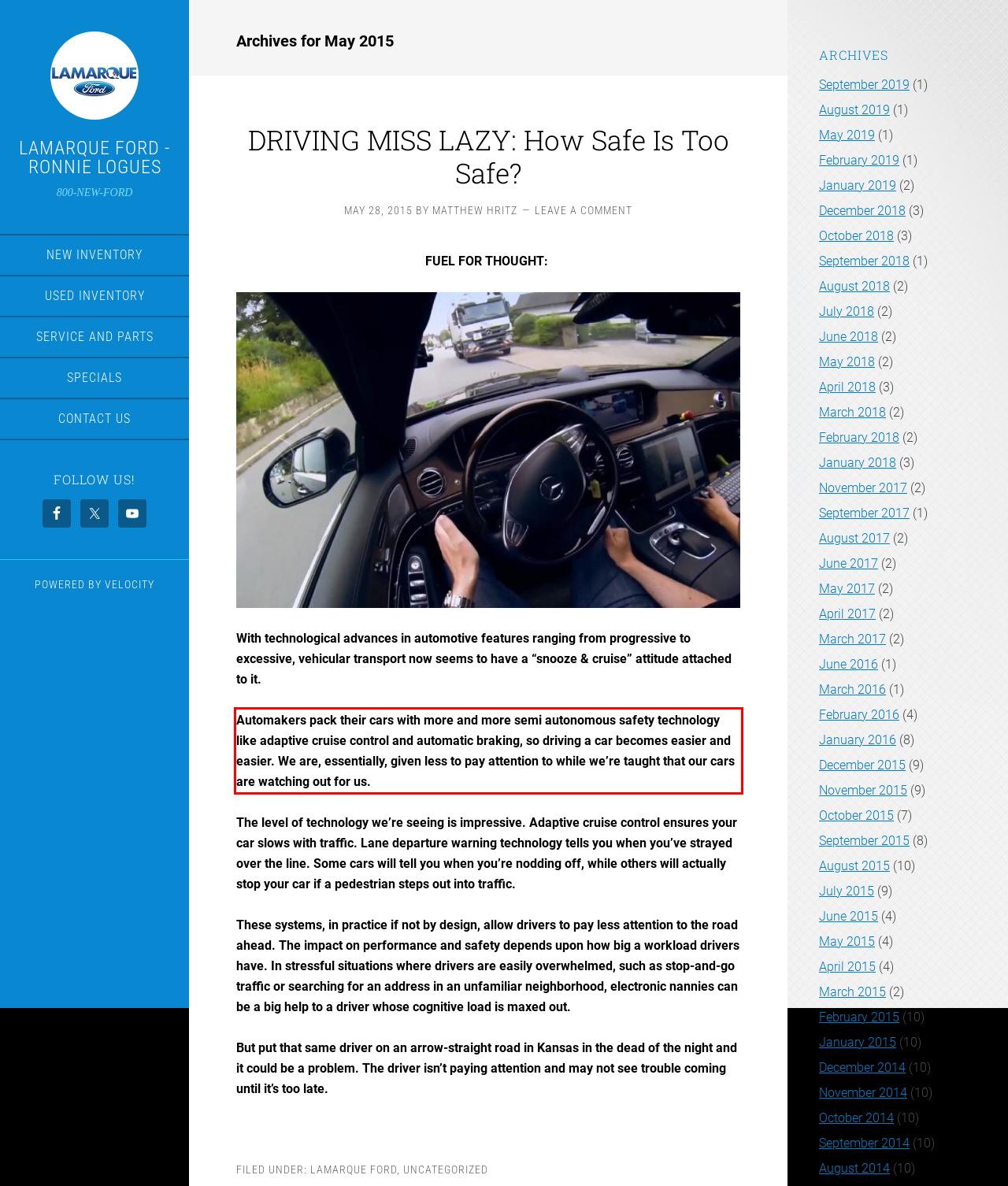You are provided with a webpage screenshot that includes a red rectangle bounding box. Extract the text content from within the bounding box using OCR.

Automakers pack their cars with more and more semi autonomous safety technology like adaptive cruise control and automatic braking, so driving a car becomes easier and easier. We are, essentially, given less to pay attention to while we’re taught that our cars are watching out for us.